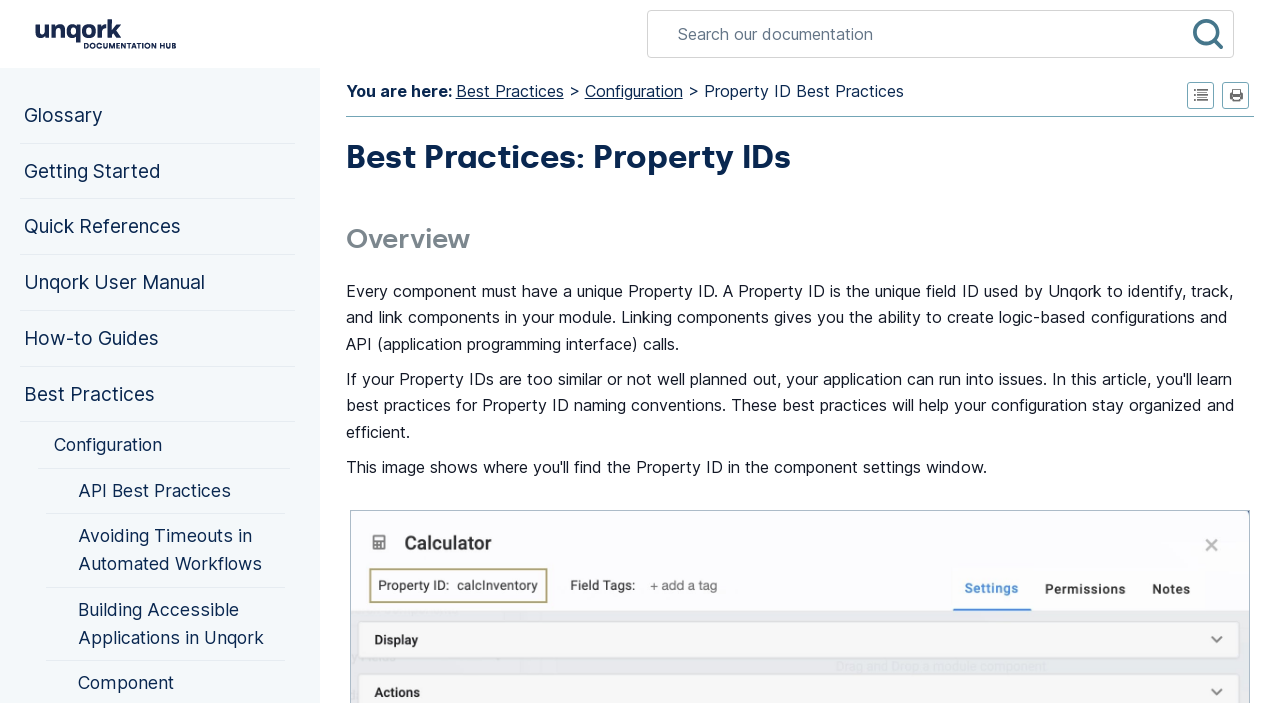Please identify the bounding box coordinates of the clickable element to fulfill the following instruction: "Go to the glossary". The coordinates should be four float numbers between 0 and 1, i.e., [left, top, right, bottom].

[0.016, 0.125, 0.23, 0.204]